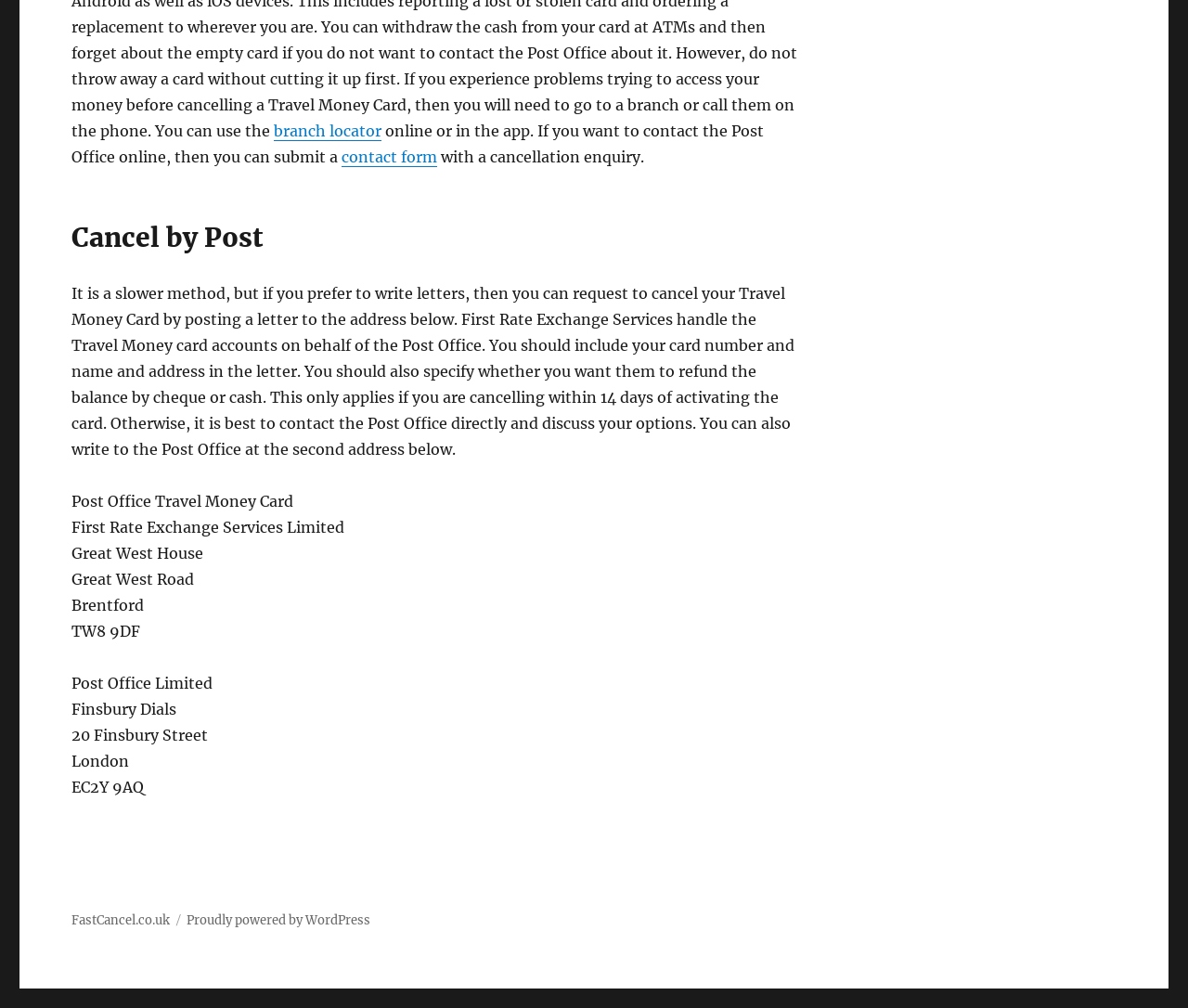What is the method to cancel Travel Money Card?
Based on the screenshot, respond with a single word or phrase.

Online or by post